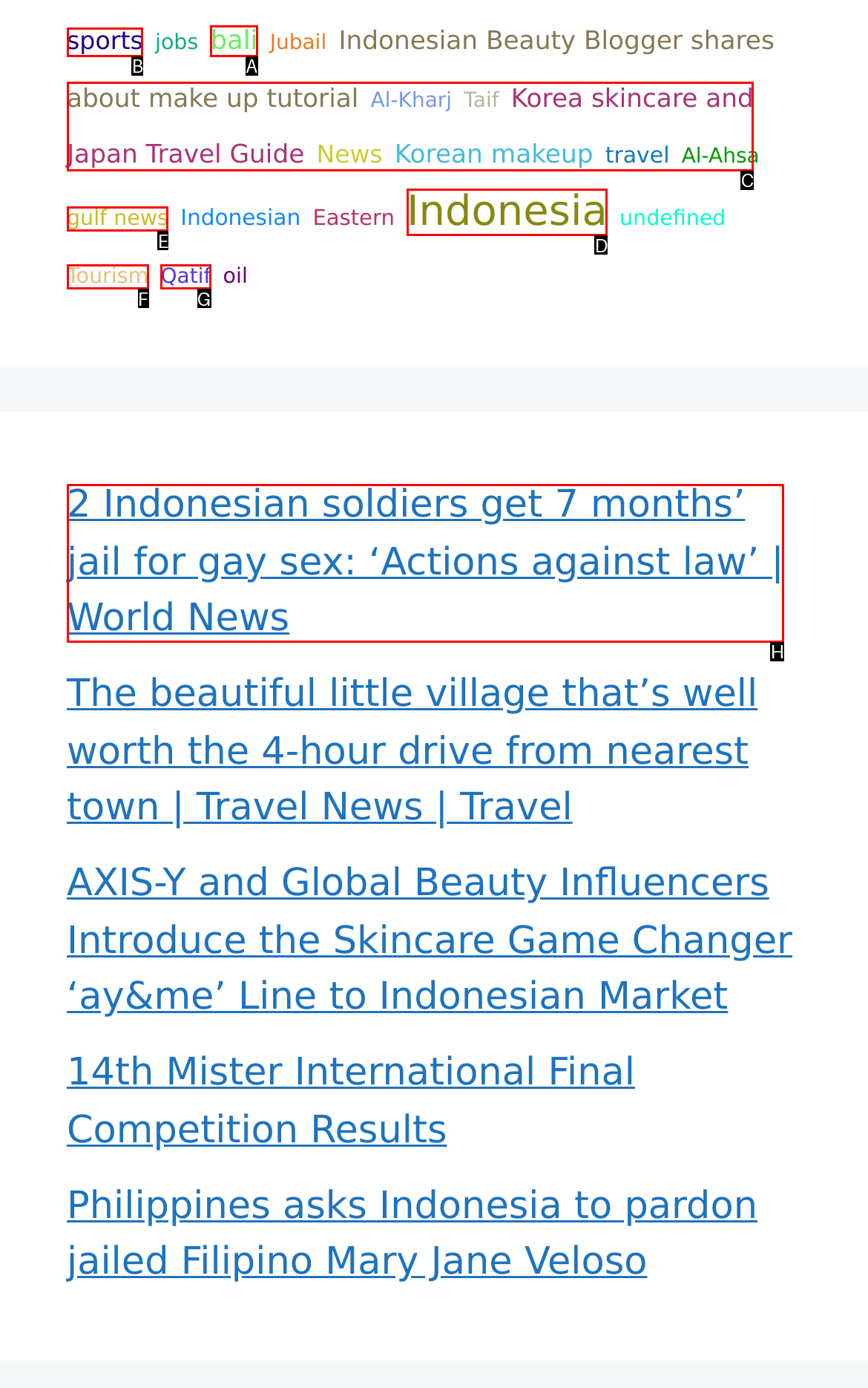Determine the appropriate lettered choice for the task: Learn about 'Korea skincare and Japan Travel Guide'. Reply with the correct letter.

C